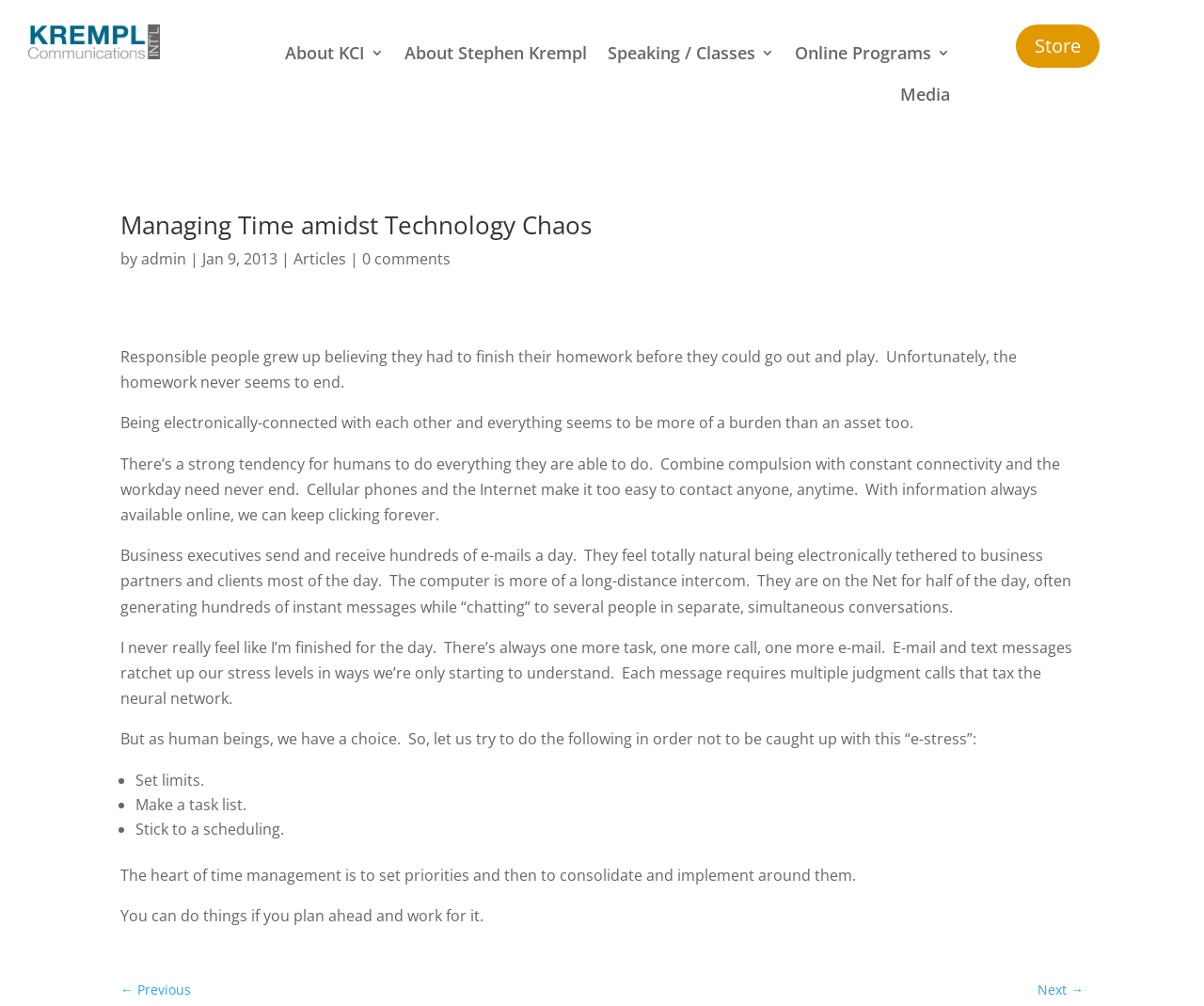Determine the bounding box coordinates (top-left x, top-left y, bottom-right x, bottom-right y) of the UI element described in the following text: About KCI

[0.237, 0.039, 0.319, 0.073]